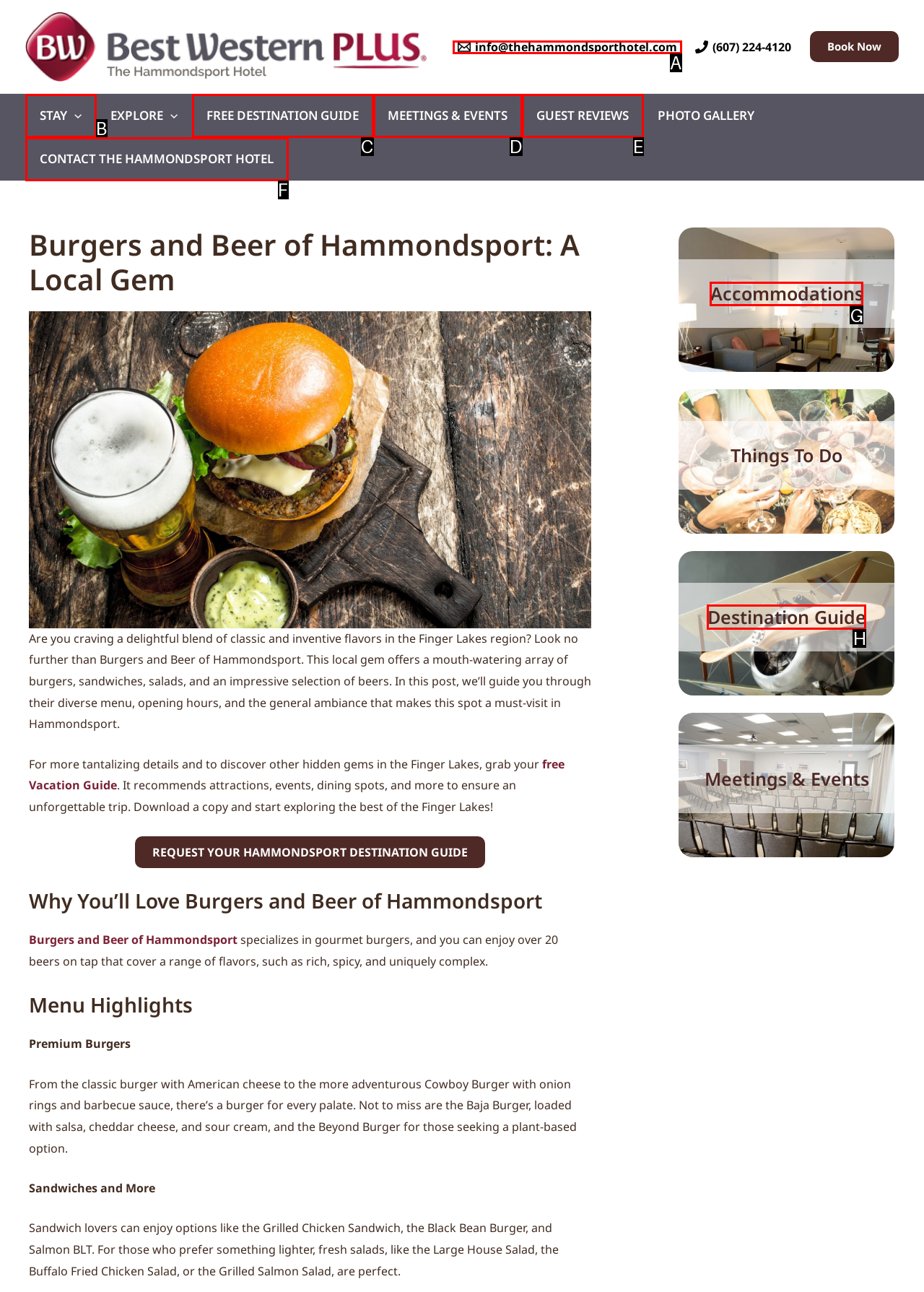Select the letter associated with the UI element you need to click to perform the following action: Check the 'Accommodations'
Reply with the correct letter from the options provided.

G